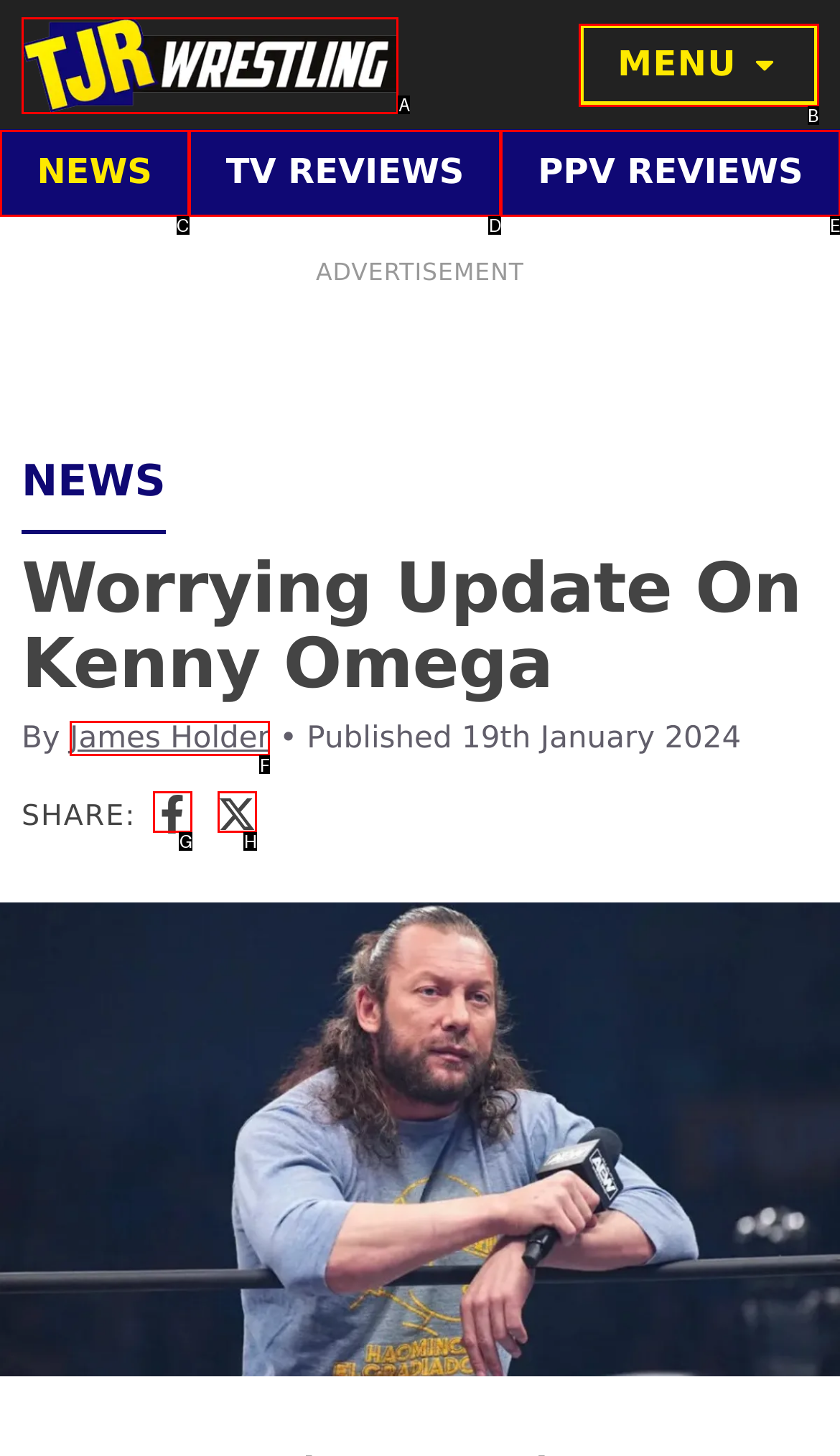Point out which HTML element you should click to fulfill the task: Click on the TJR Wrestling logo.
Provide the option's letter from the given choices.

A